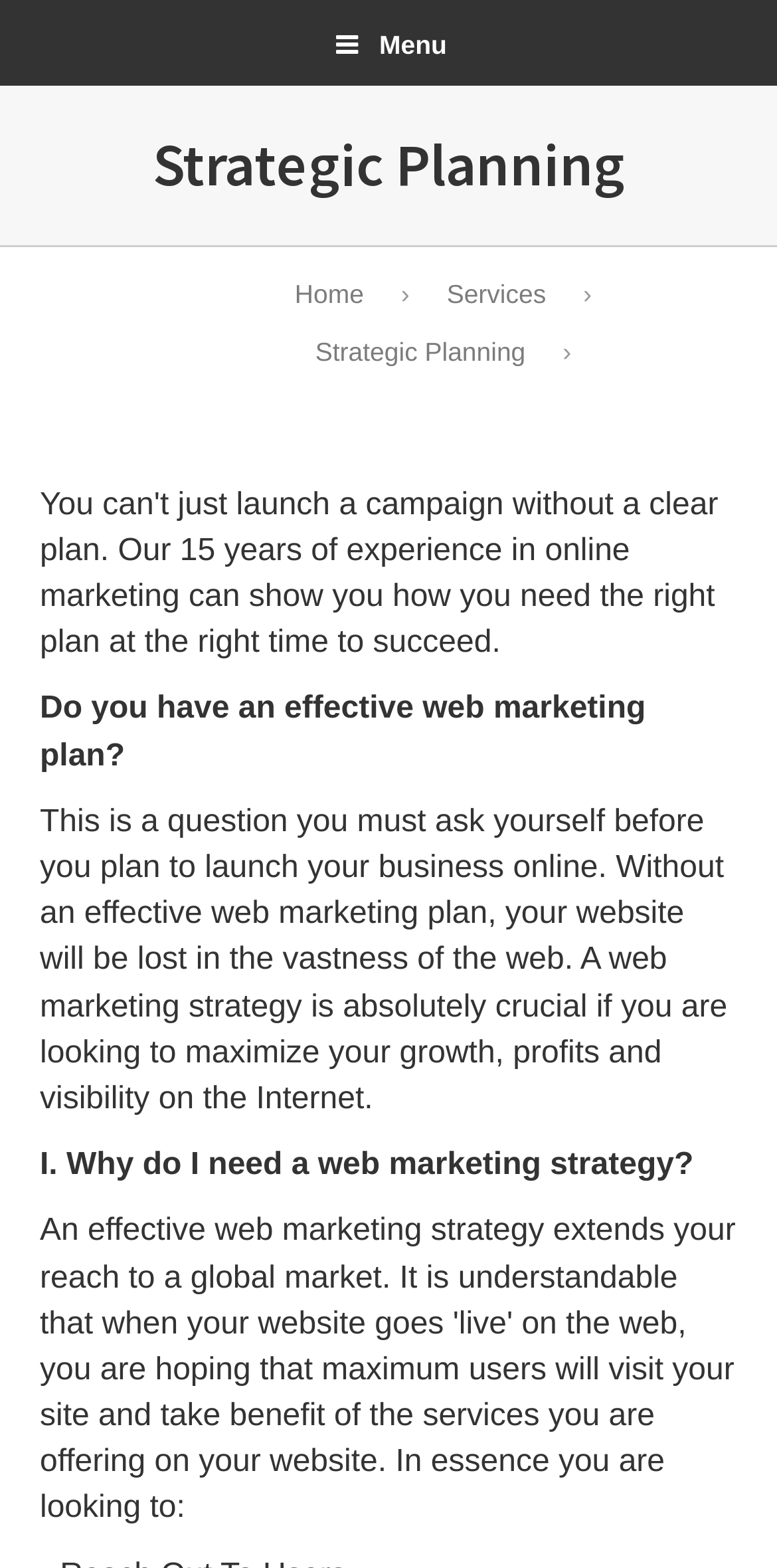Illustrate the webpage thoroughly, mentioning all important details.

The webpage is about strategic planning for web marketing, with a focus on creating an effective marketing plan for businesses. At the top of the page, there is a menu section with a heading "Strategic Planning" and links to "Home", "Services", and "Strategic Planning" itself. 

Below the menu, there is a prominent question "Do you have an effective web marketing plan?" followed by a paragraph of text that explains the importance of having a web marketing strategy to maximize growth, profits, and visibility on the Internet. 

Further down, there is a subheading "I. Why do I need a web marketing strategy?" which suggests that the page will delve into the reasons why a web marketing strategy is necessary.